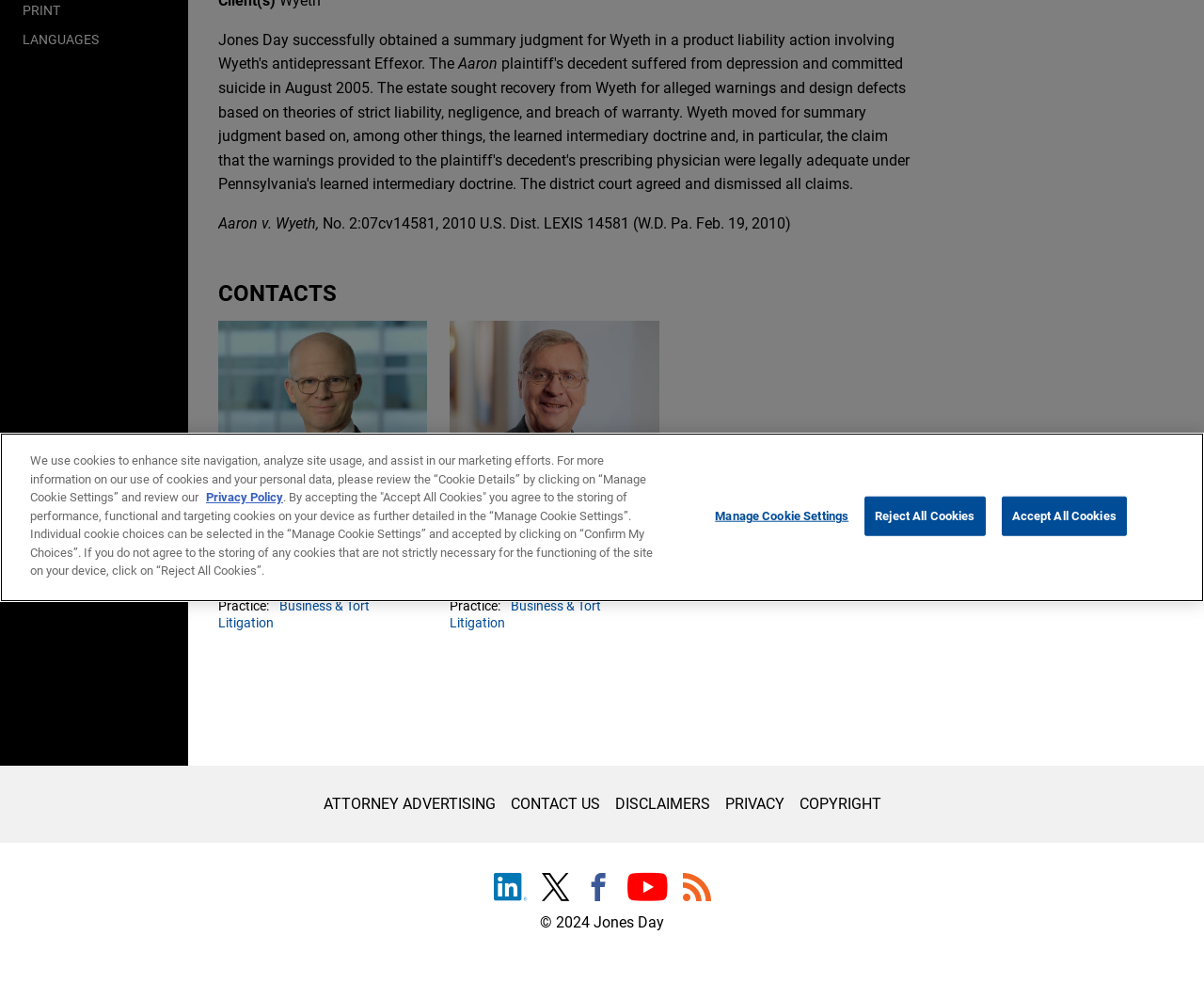Using floating point numbers between 0 and 1, provide the bounding box coordinates in the format (top-left x, top-left y, bottom-right x, bottom-right y). Locate the UI element described here: David B. Alden Partner

[0.374, 0.321, 0.547, 0.554]